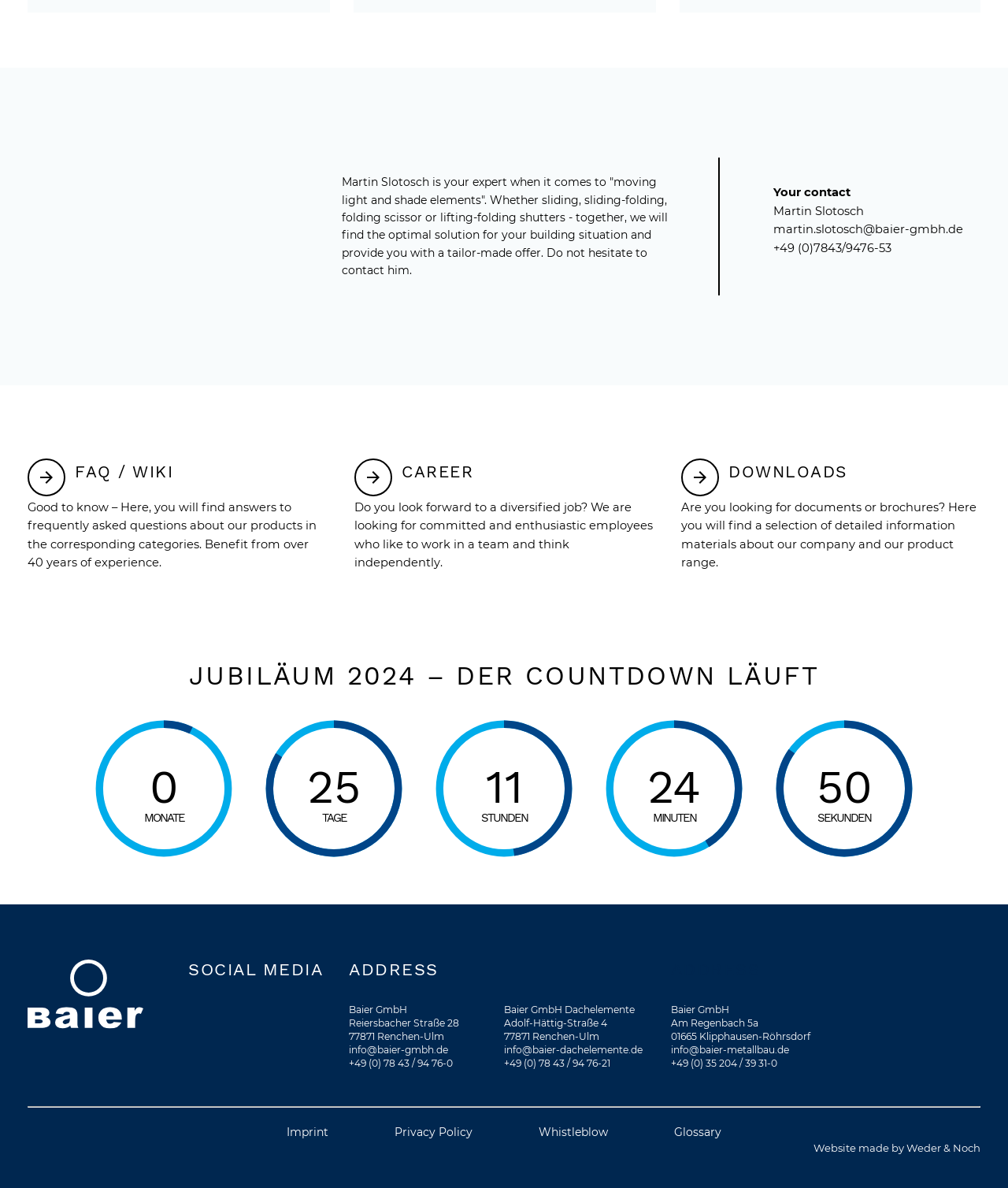Can you find the bounding box coordinates for the UI element given this description: "title="Instagram""? Provide the coordinates as four float numbers between 0 and 1: [left, top, right, bottom].

[0.187, 0.846, 0.206, 0.858]